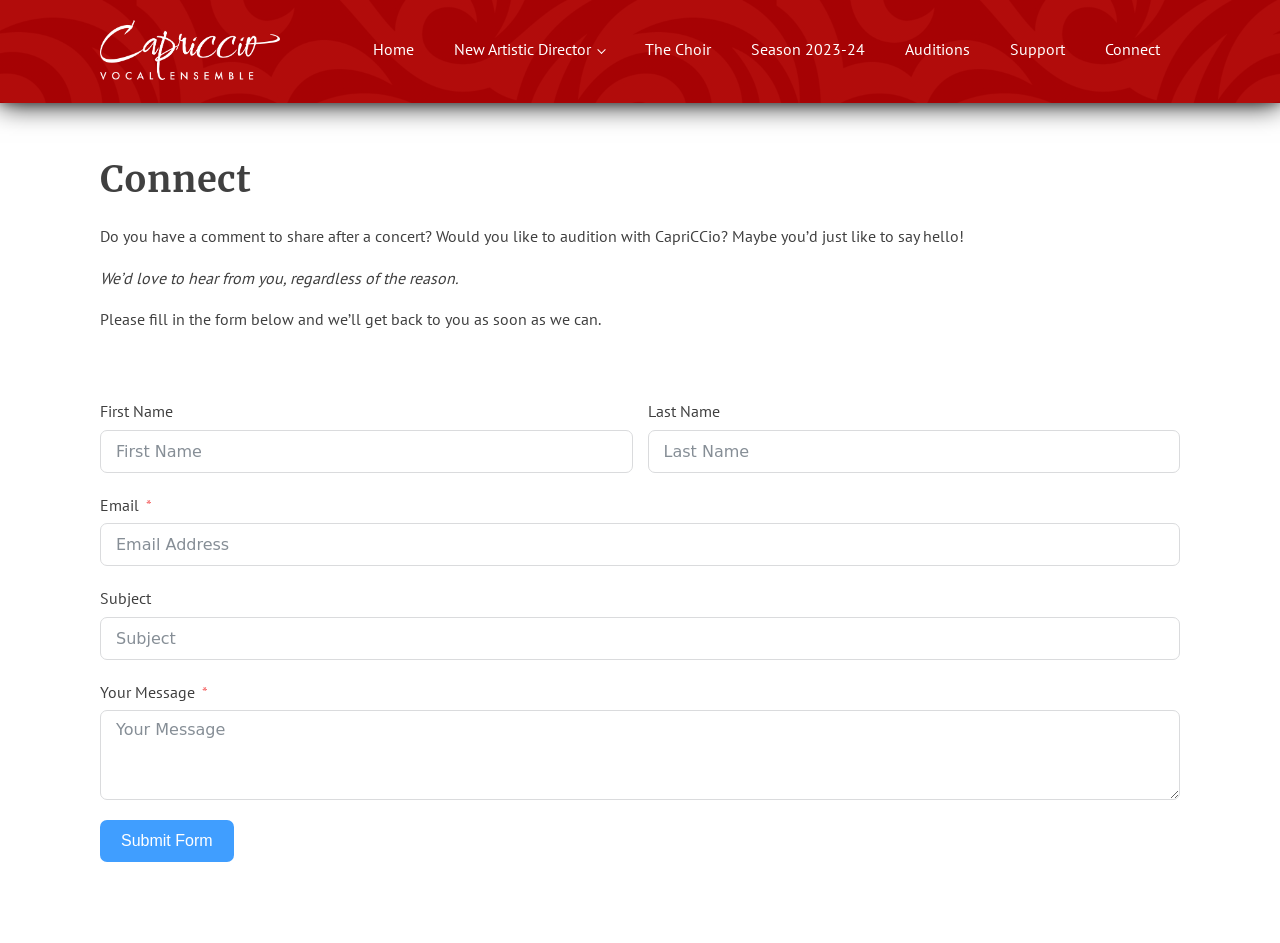What is the label of the last textbox in the contact form?
Using the image, answer in one word or phrase.

Your Message